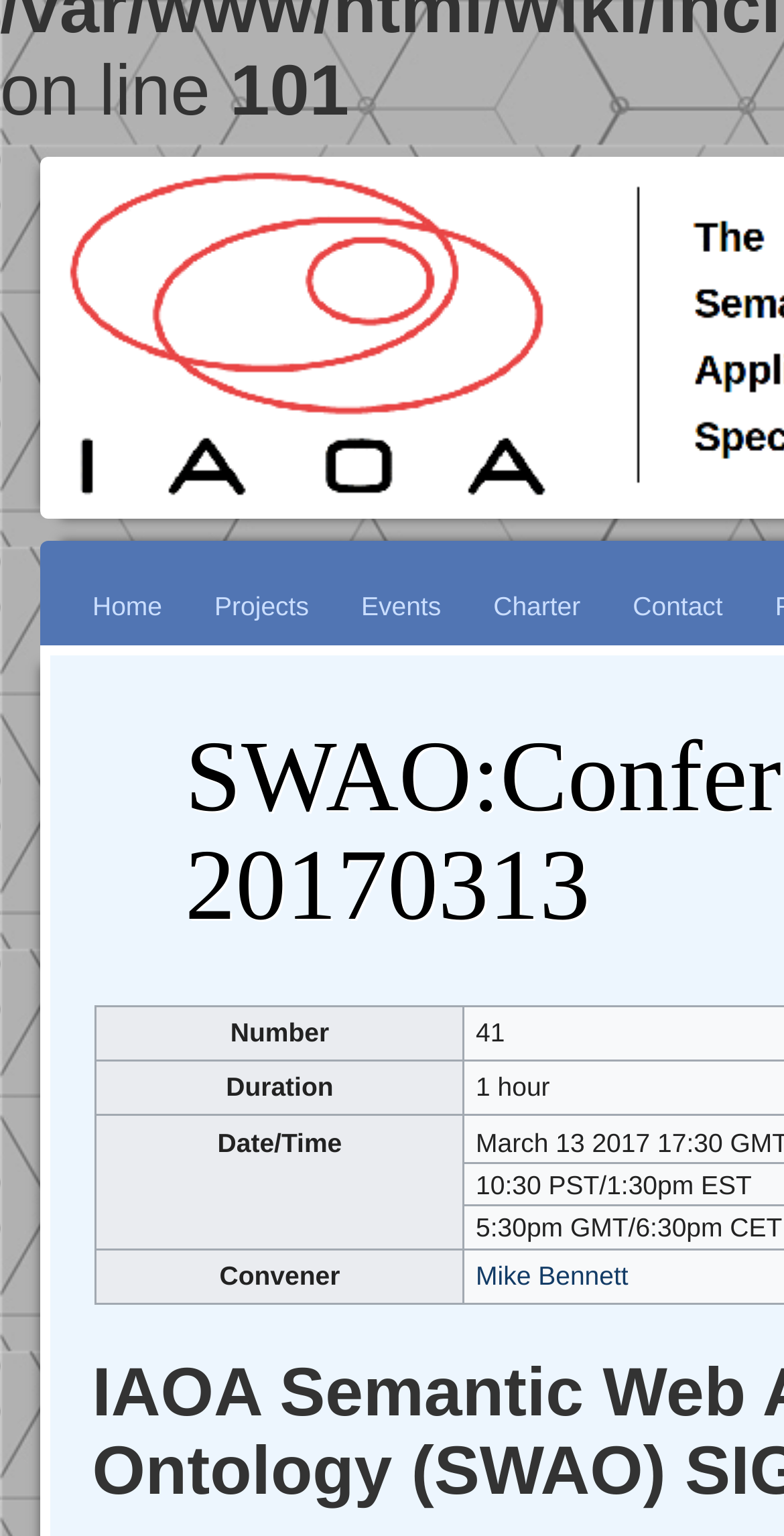Identify the bounding box coordinates of the clickable region necessary to fulfill the following instruction: "view Mike Bennett's profile". The bounding box coordinates should be four float numbers between 0 and 1, i.e., [left, top, right, bottom].

[0.607, 0.821, 0.801, 0.841]